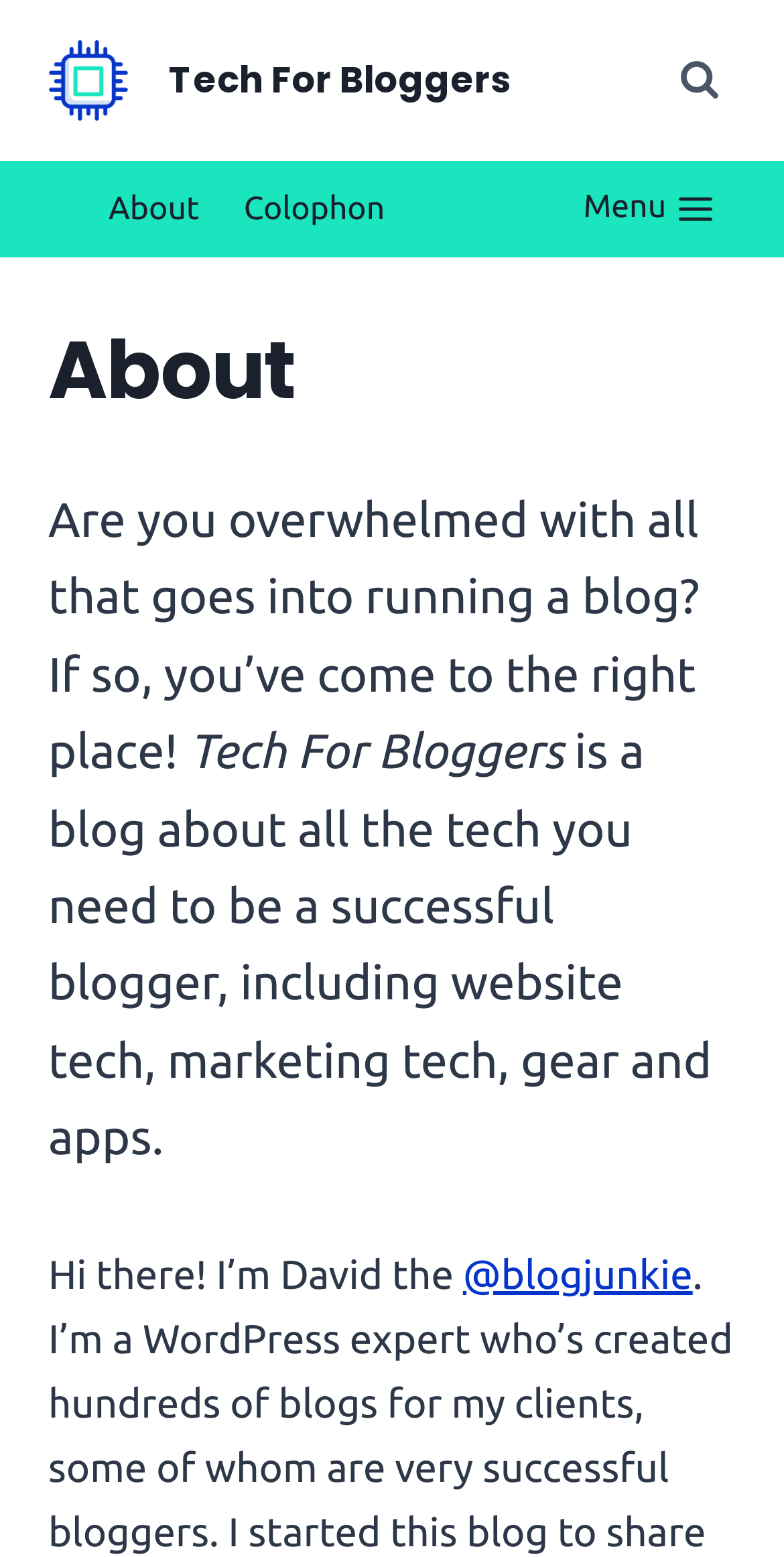Analyze the image and answer the question with as much detail as possible: 
What is the purpose of the blog?

The purpose of the blog is to help bloggers, as indicated by the introductory text 'Are you overwhelmed with all that goes into running a blog? If so, you’ve come to the right place!', implying that the blog aims to provide assistance and guidance to bloggers.